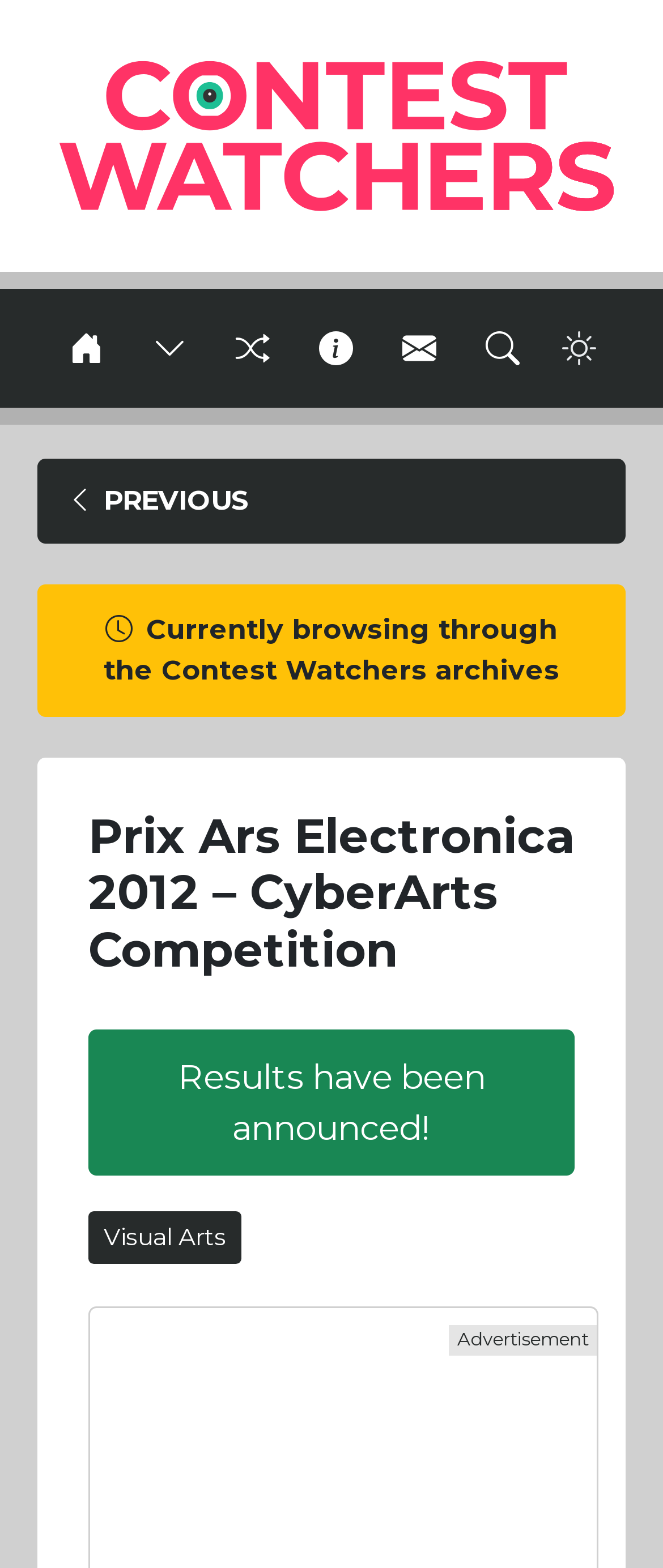How many horizontal separators are on the page?
Can you give a detailed and elaborate answer to the question?

I counted the number of horizontal separators on the page. There are three horizontal separators, located at different positions on the page. The first one is above the 'Contest Watchers — International Creative Challenges and Competitions' heading, the second one is above the 'Prix Ars Electronica 2012 – CyberArts Competition' heading, and the third one is above the 'Contest Status' section.